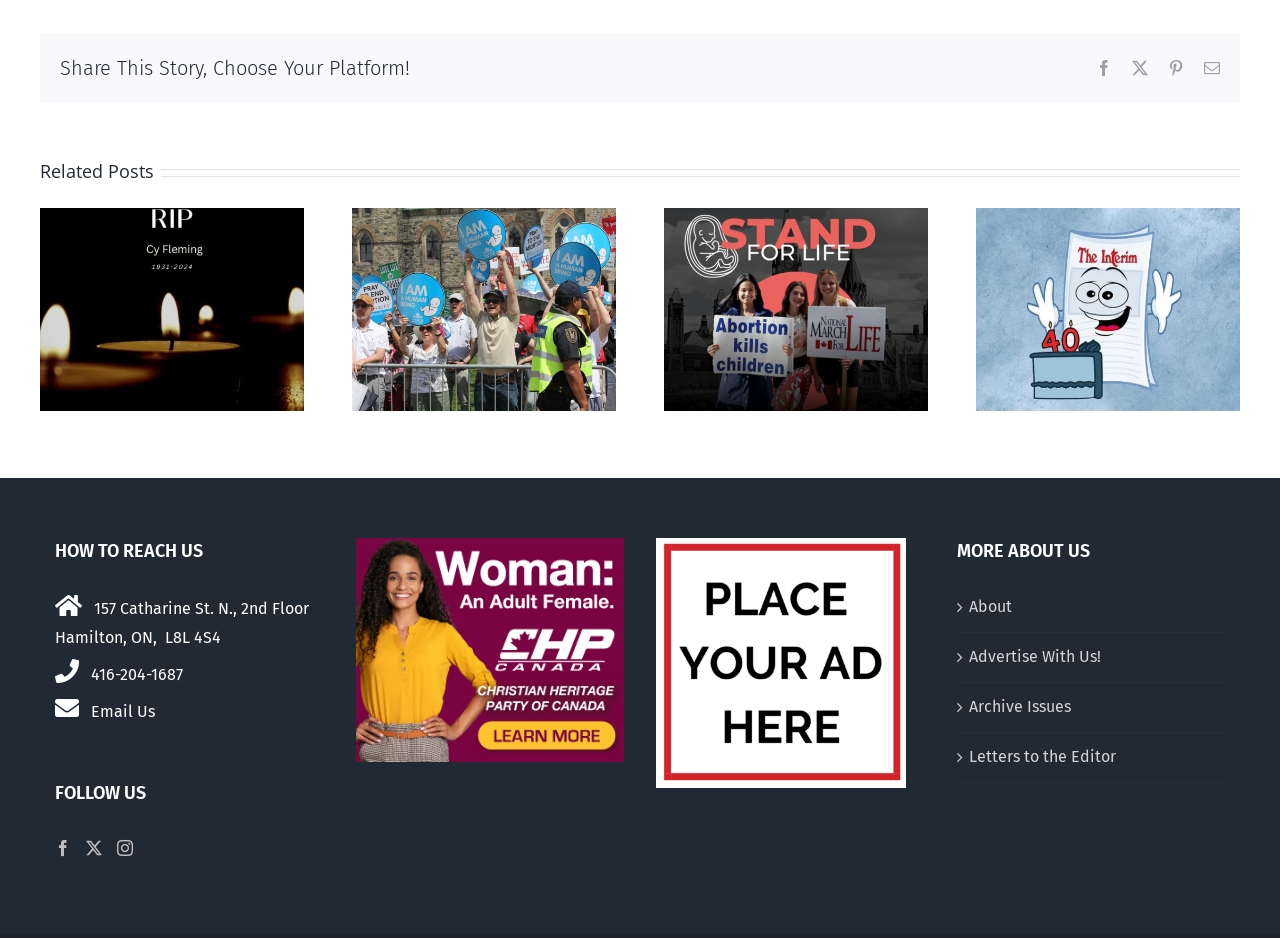Provide your answer to the question using just one word or phrase: What is the purpose of the 'MORE ABOUT US' section?

To provide more information